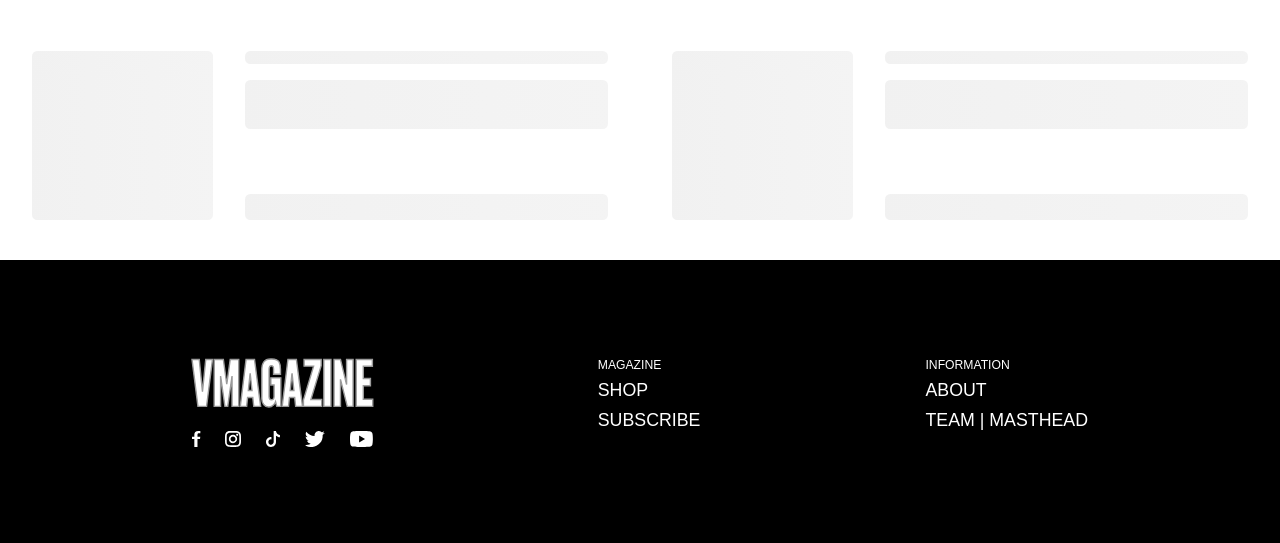Locate the bounding box coordinates for the element described below: "ABOUT". The coordinates must be four float values between 0 and 1, formatted as [left, top, right, bottom].

[0.723, 0.701, 0.771, 0.737]